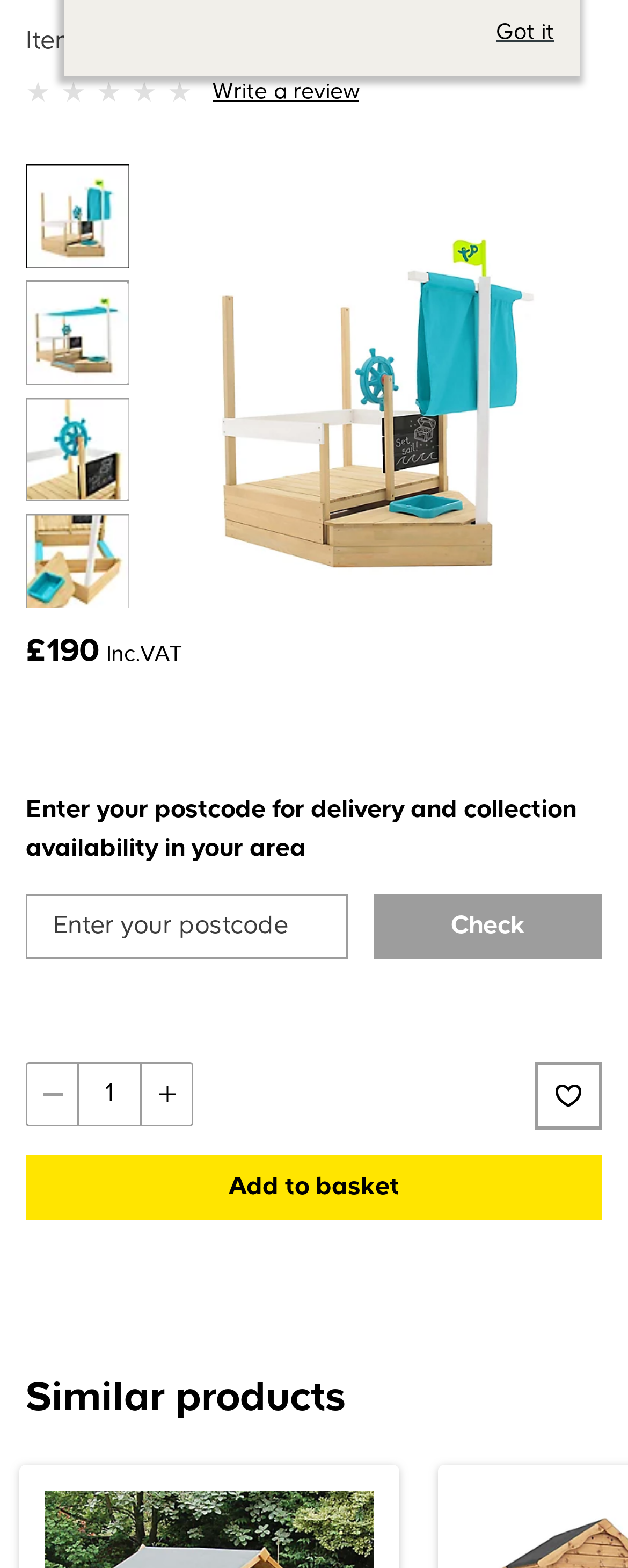Determine the bounding box coordinates for the HTML element described here: "icons.defaulticons.defaulticons.defaulticons.defaulticons.default".

[0.041, 0.047, 0.308, 0.072]